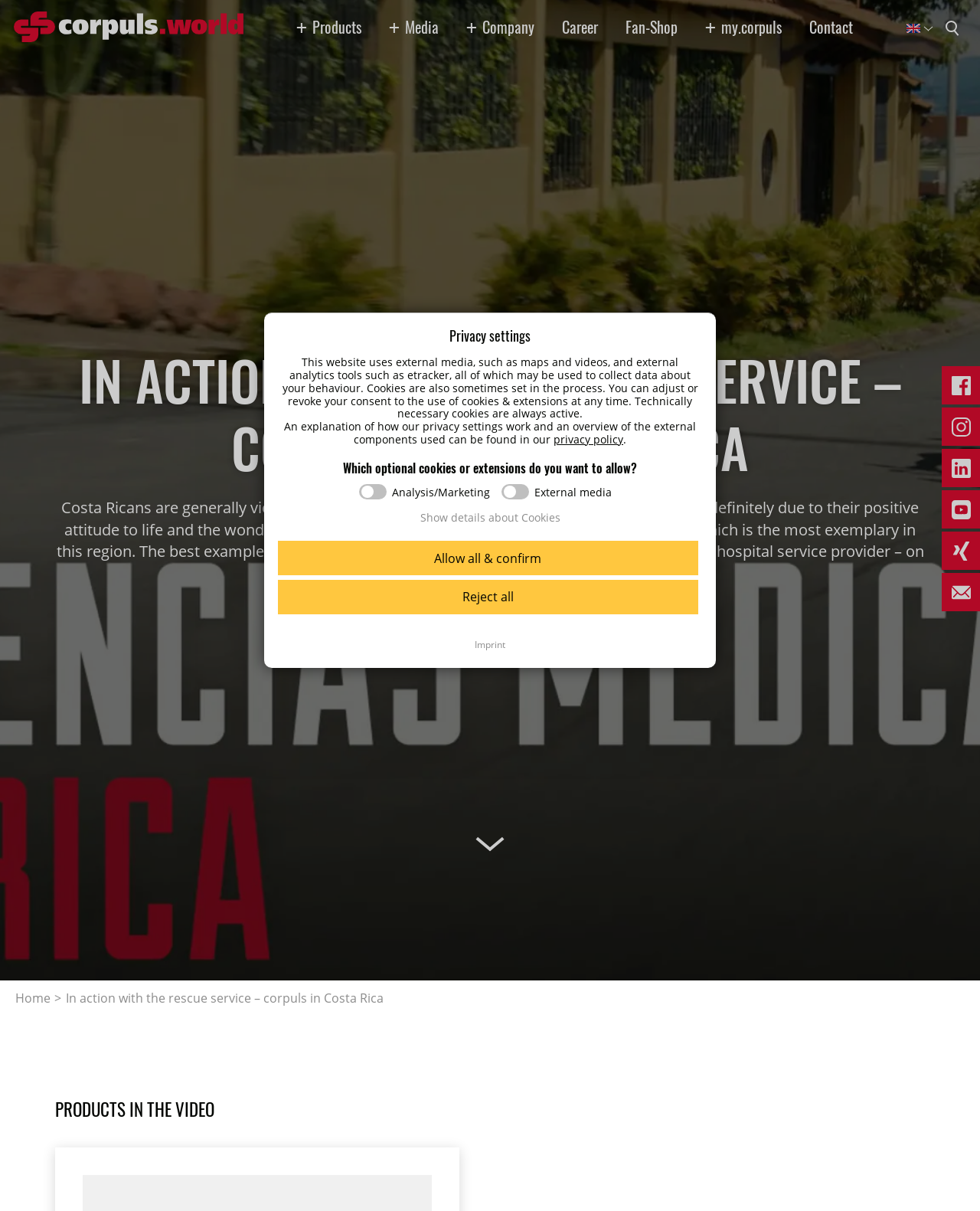What is the purpose of the 'Searchterm' textbox?
Use the information from the screenshot to give a comprehensive response to the question.

The 'Searchterm' textbox is likely used for searching purposes, allowing users to input keywords or phrases to find specific information on the webpage.